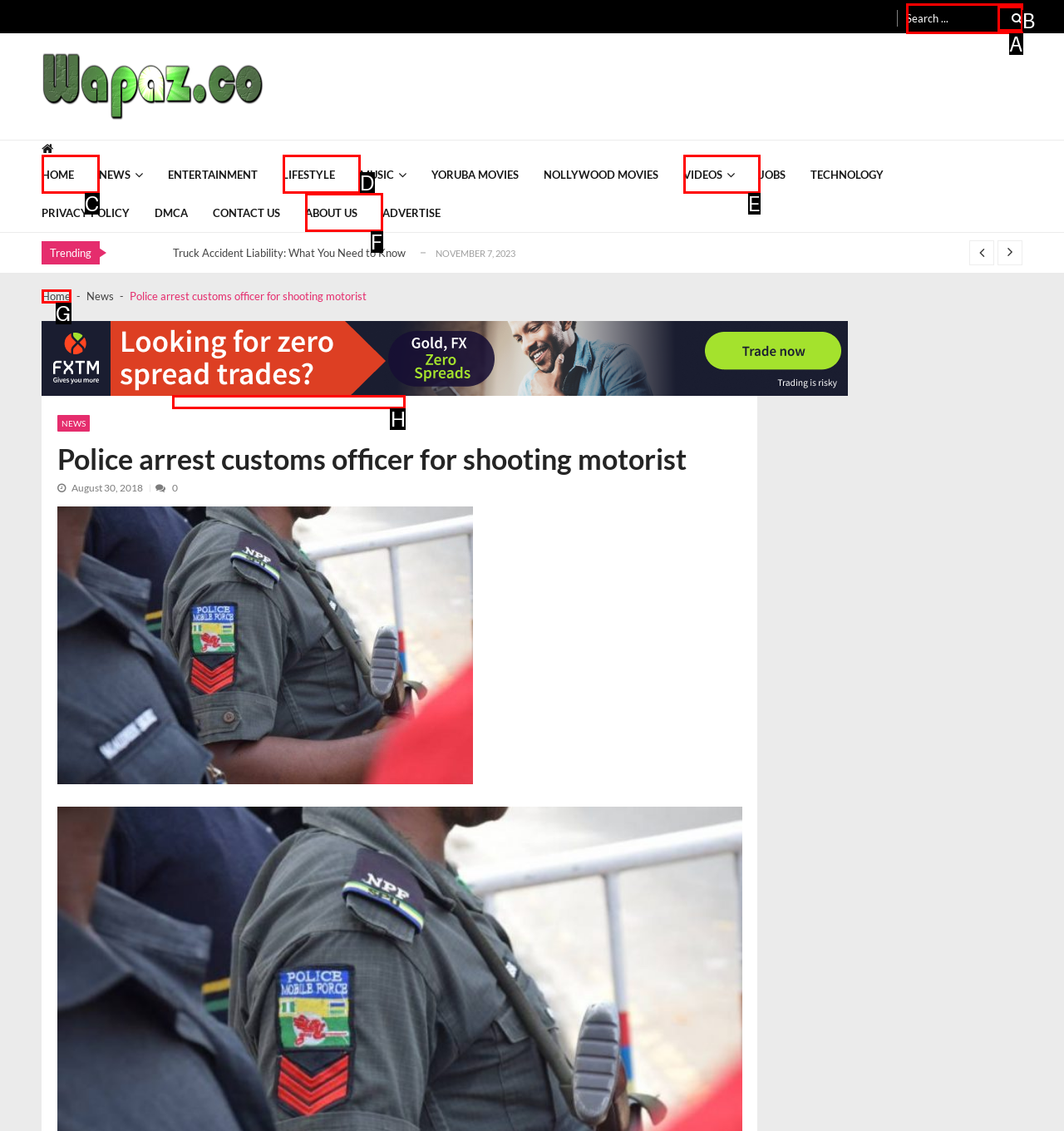Identify the HTML element that corresponds to the following description: Lifestyle. Provide the letter of the correct option from the presented choices.

D